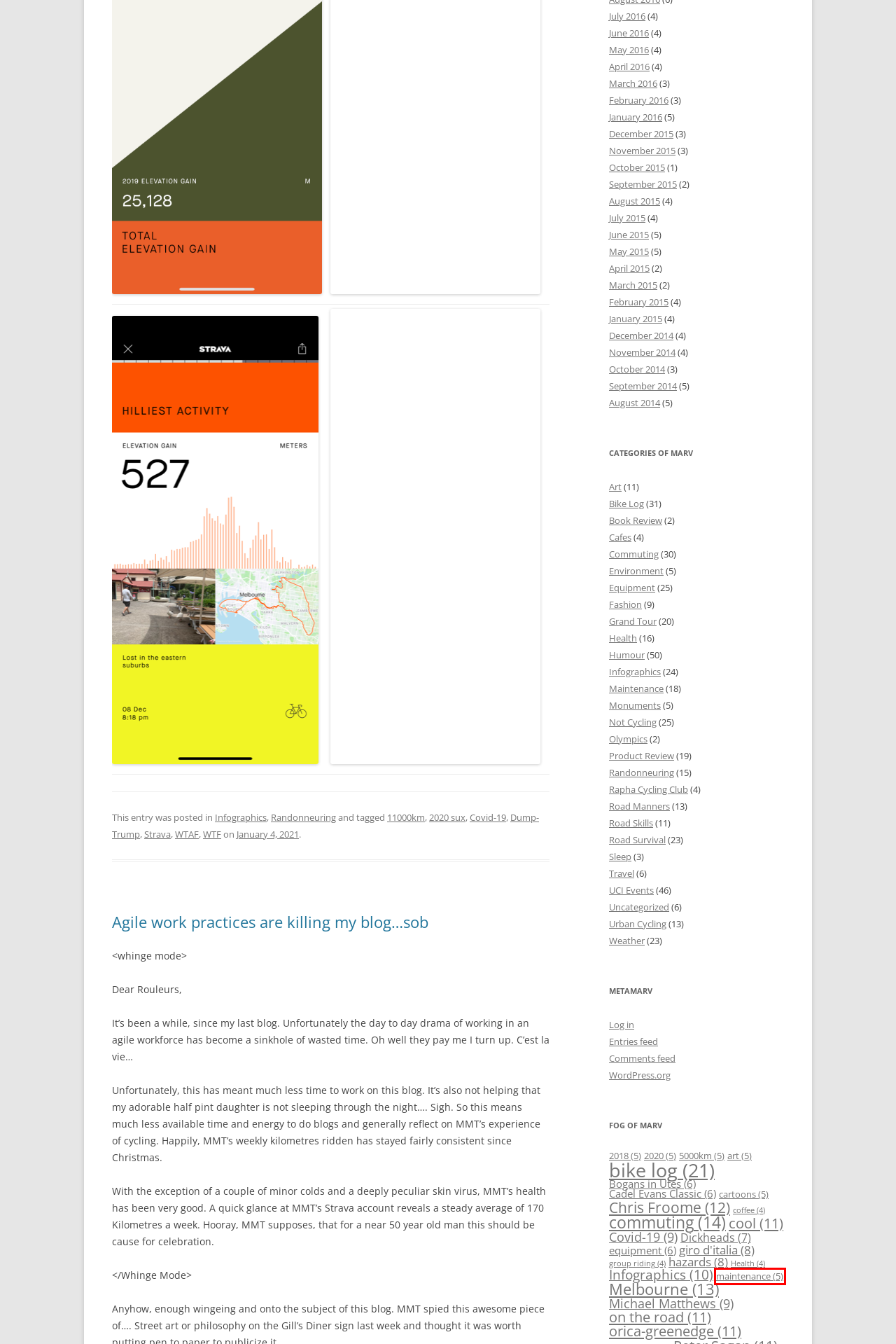Given a webpage screenshot with a UI element marked by a red bounding box, choose the description that best corresponds to the new webpage that will appear after clicking the element. The candidates are:
A. bike log Archives - Marv Made This
B. Sleep Archives - Marv Made This
C. Road Survival Archives - Marv Made This
D. February 2015 - Marv Made This
E. Health Archives - Marv Made This
F. maintenance Archives - Marv Made This
G. 11000km Archives - Marv Made This
H. Monuments Archives - Marv Made This

F